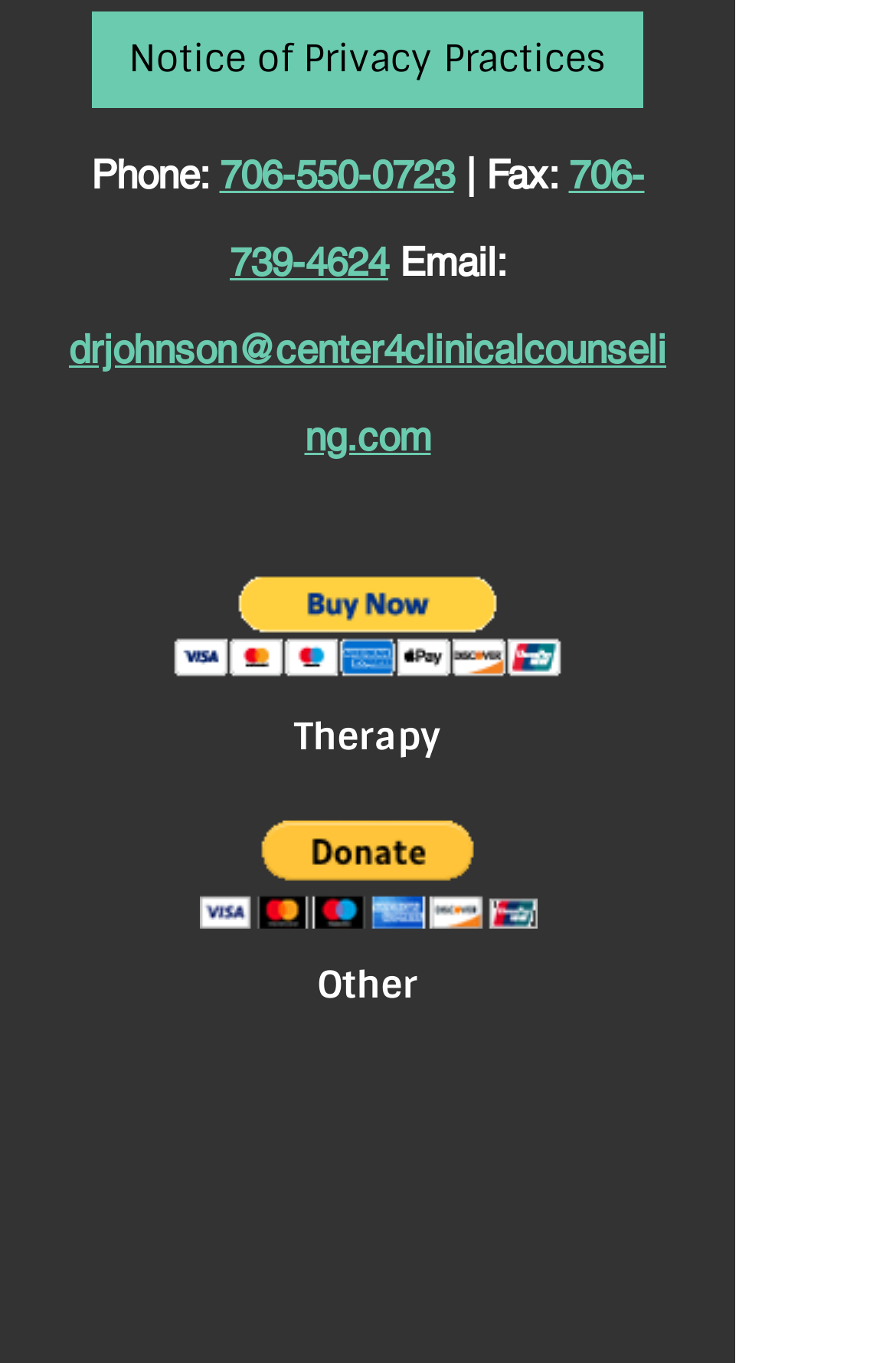Please respond to the question using a single word or phrase:
What is the phone number?

706-550-0723